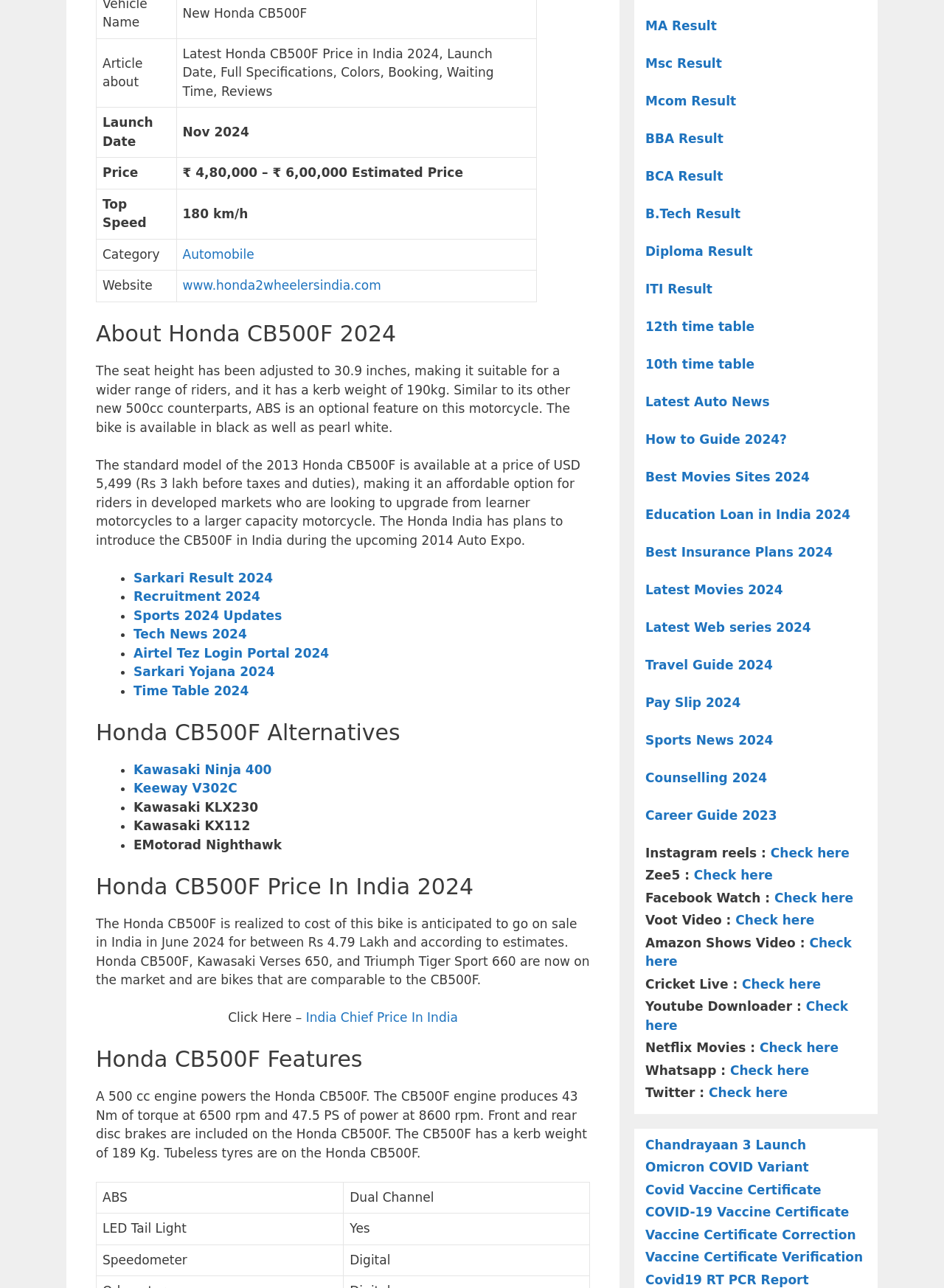What is the launch date of Honda CB500F? Refer to the image and provide a one-word or short phrase answer.

Nov 2024